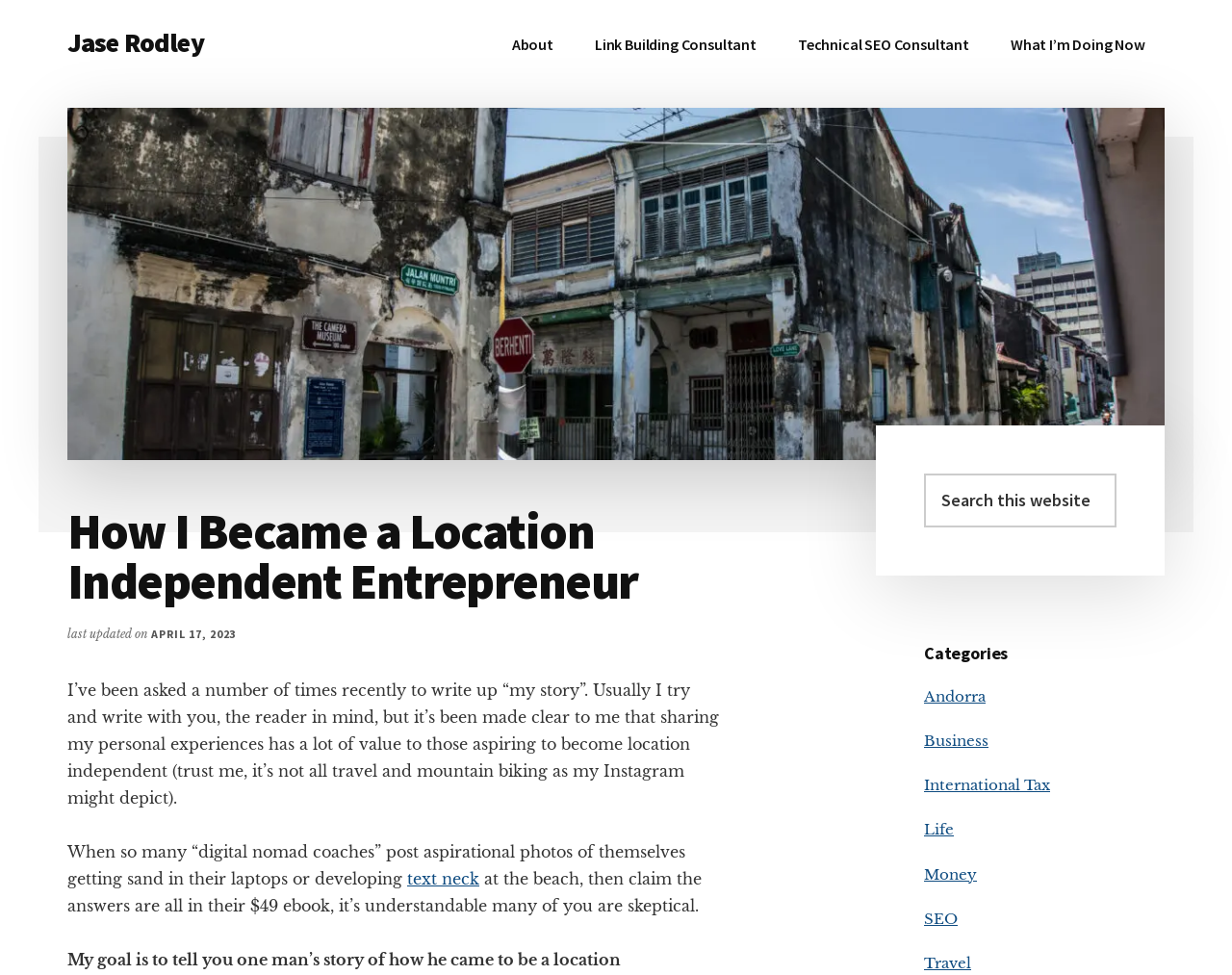Determine the bounding box coordinates for the area that needs to be clicked to fulfill this task: "Read about link building consulting". The coordinates must be given as four float numbers between 0 and 1, i.e., [left, top, right, bottom].

[0.467, 0.02, 0.63, 0.071]